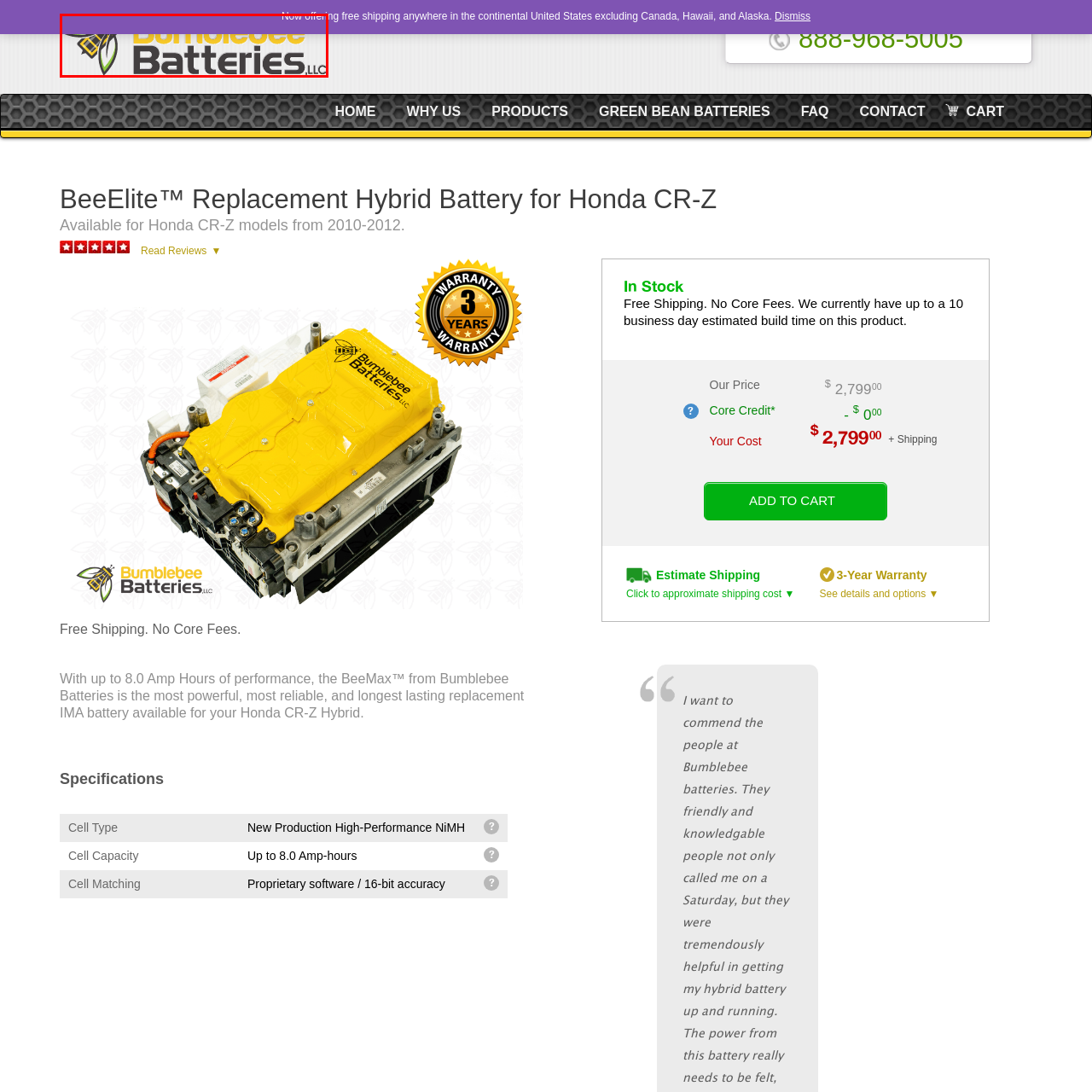What is the font color of the 'Bumblebee Batteries' text?
Inspect the image within the red bounding box and answer concisely using one word or a short phrase.

Yellow